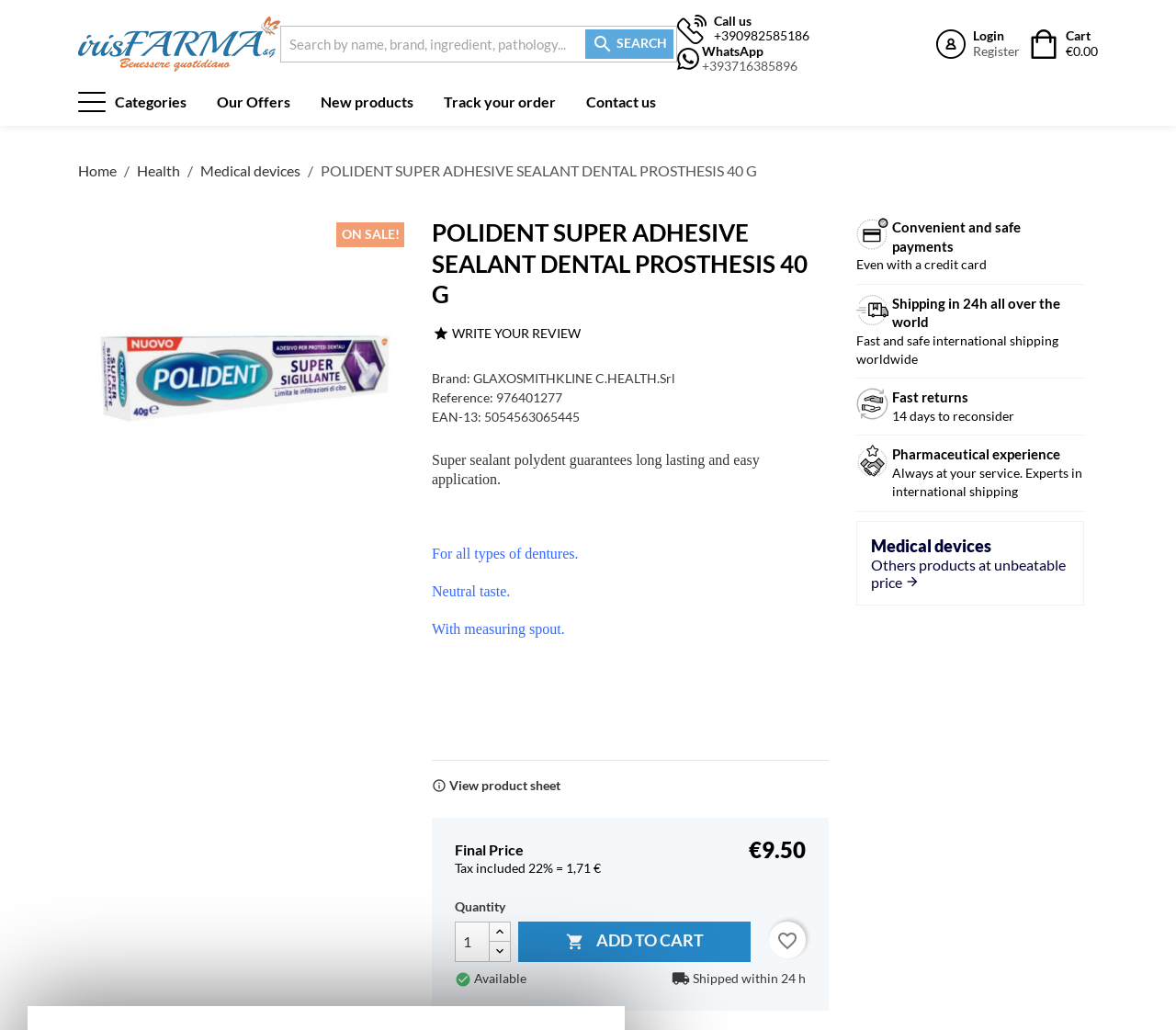Can you extract the primary headline text from the webpage?

POLIDENT SUPER ADHESIVE SEALANT DENTAL PROSTHESIS 40 G